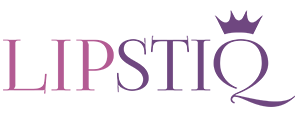What type of news does LIPSTIQ focus on?
Please provide a single word or phrase answer based on the image.

Fashion, wellness, and celebrity news